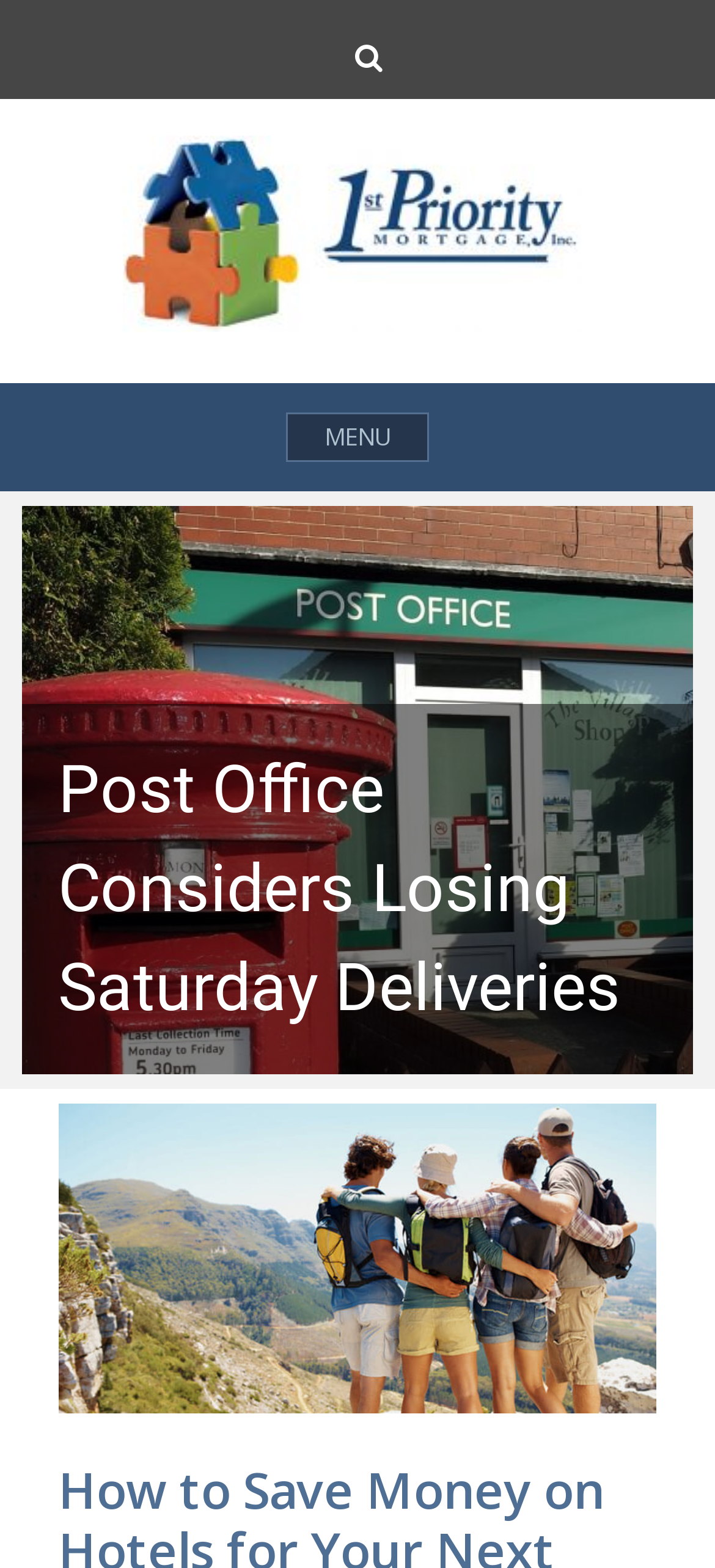Describe all the visual and textual components of the webpage comprehensively.

The webpage appears to be a blog or article page, with a focus on providing information about saving money on hotels for vacations. At the top right corner, there is a navigation menu labeled "Social Links Menu" with a search icon and a link to search. Below this, there is a prominent link to "First Stop Mortgage Rates" accompanied by an image with the same name.

On the left side of the page, there is a button labeled "MENU" that can be expanded. Above this button, there is a region labeled "Slider" that takes up most of the page's width. Within this slider region, there is a button with no label, and a note that contains a static text element with the title "Post Office Considers Losing Saturday Deliveries". This title is likely a headline or summary of a news article.

At the bottom of the slider region, there is a large image related to the topic "How to Save Money on Hotels for Your Next Vacation". The image takes up most of the page's width and is positioned near the bottom of the page. Overall, the webpage appears to be a mix of informational content and promotional links, with a focus on personal finance and travel.